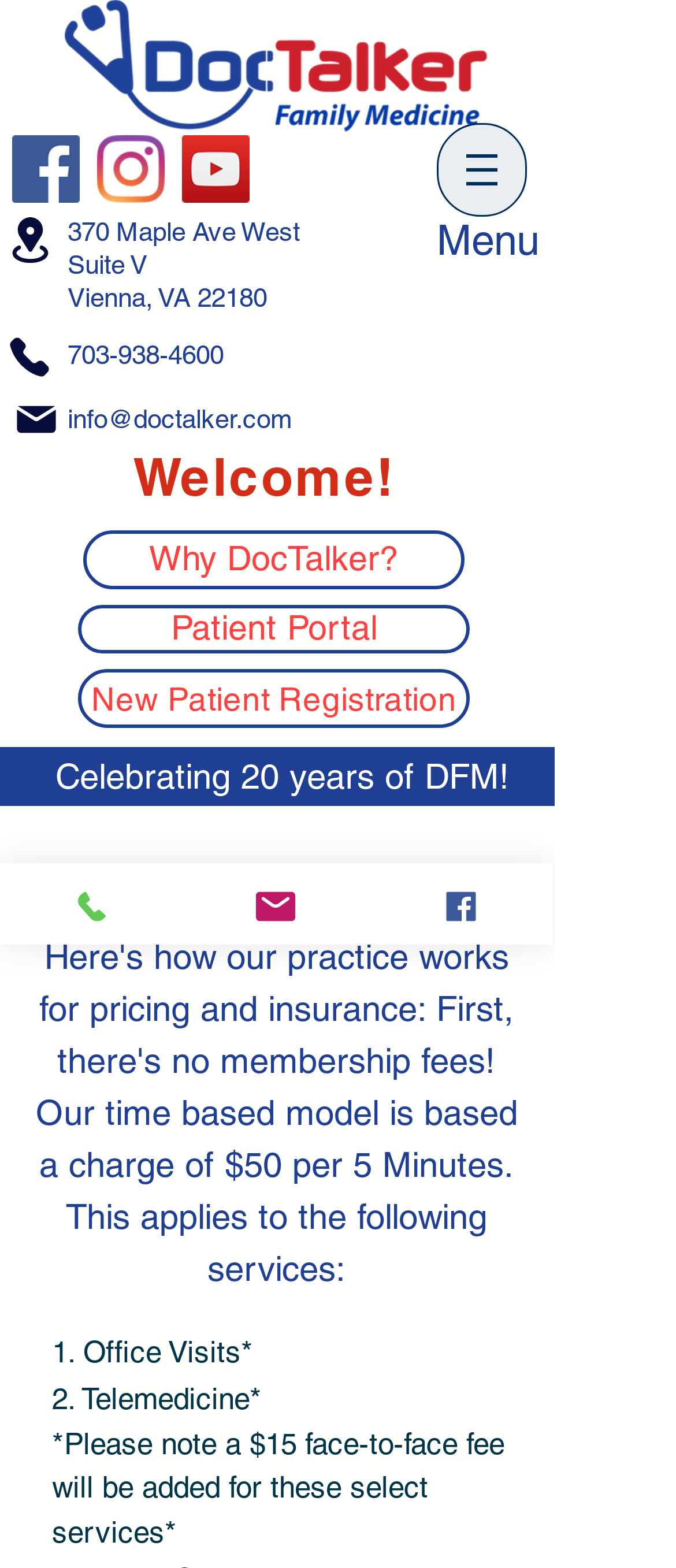Identify the bounding box coordinates of the region that needs to be clicked to carry out this instruction: "Check the literary term". Provide these coordinates as four float numbers ranging from 0 to 1, i.e., [left, top, right, bottom].

None